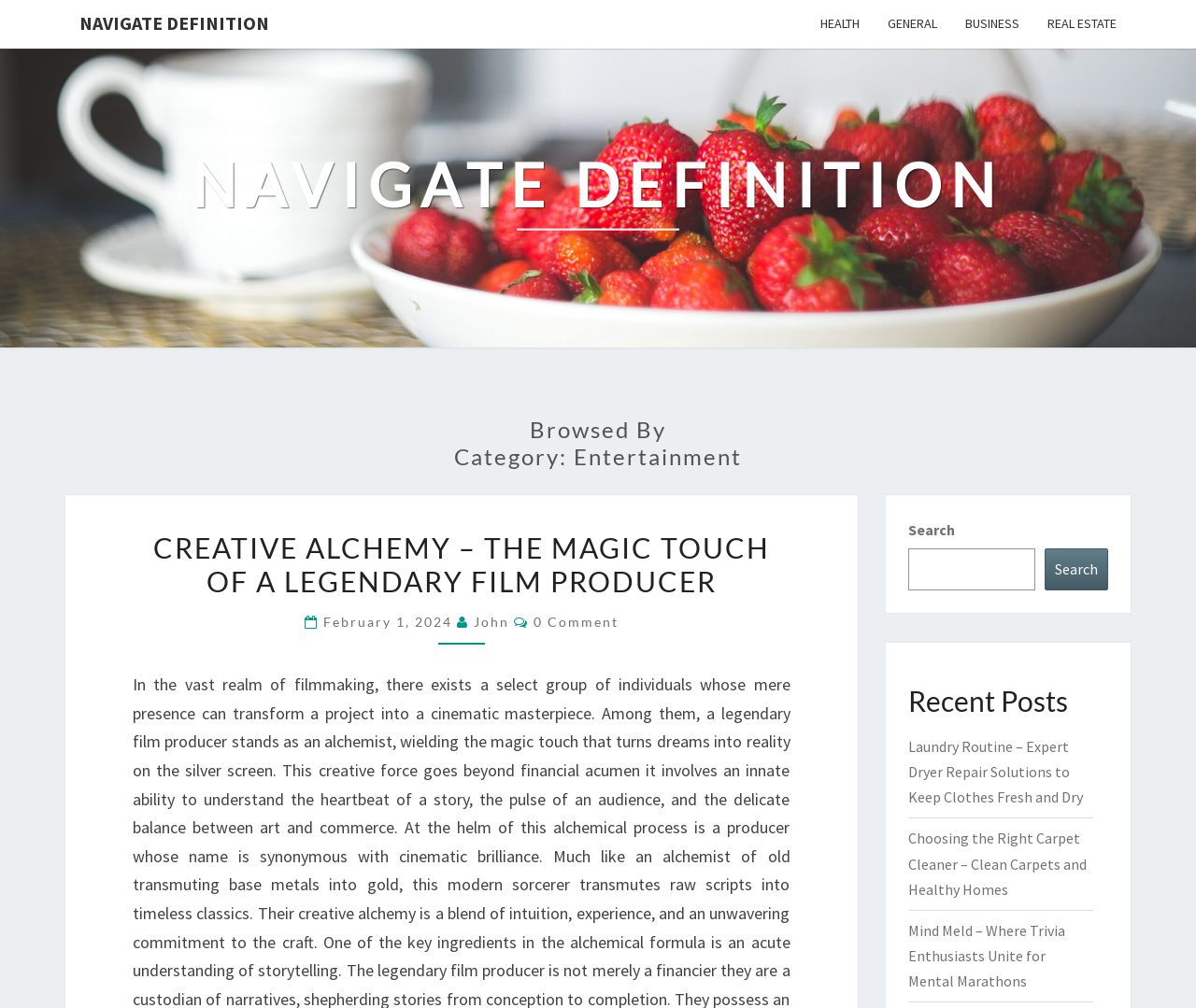Find and specify the bounding box coordinates that correspond to the clickable region for the instruction: "Read about Creative Alchemy".

[0.128, 0.527, 0.644, 0.594]